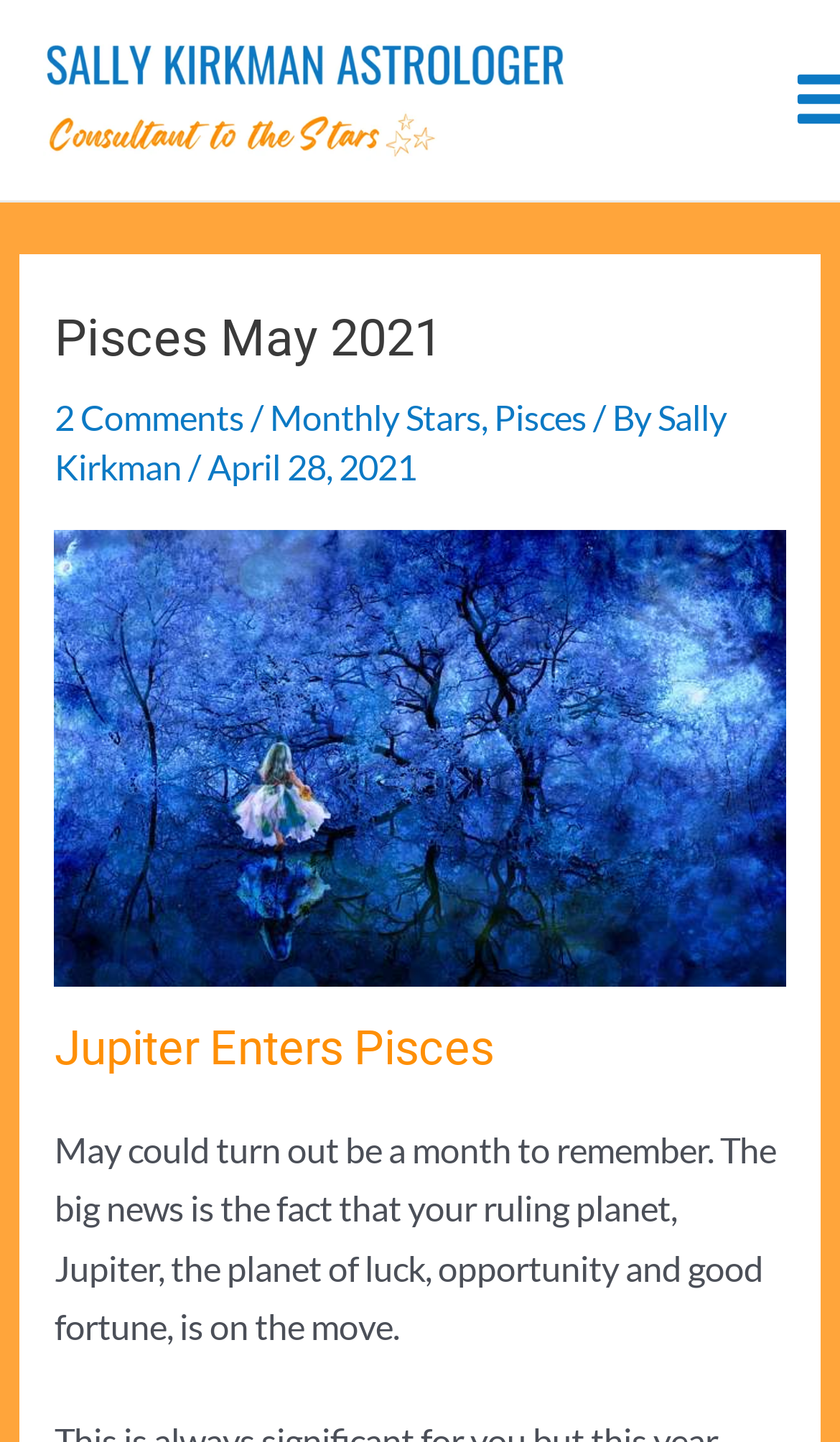What is the ruling planet of Pisces?
Refer to the screenshot and deliver a thorough answer to the question presented.

The webpage mentions 'your ruling planet, Jupiter' in the text, indicating that Jupiter is the ruling planet of Pisces.